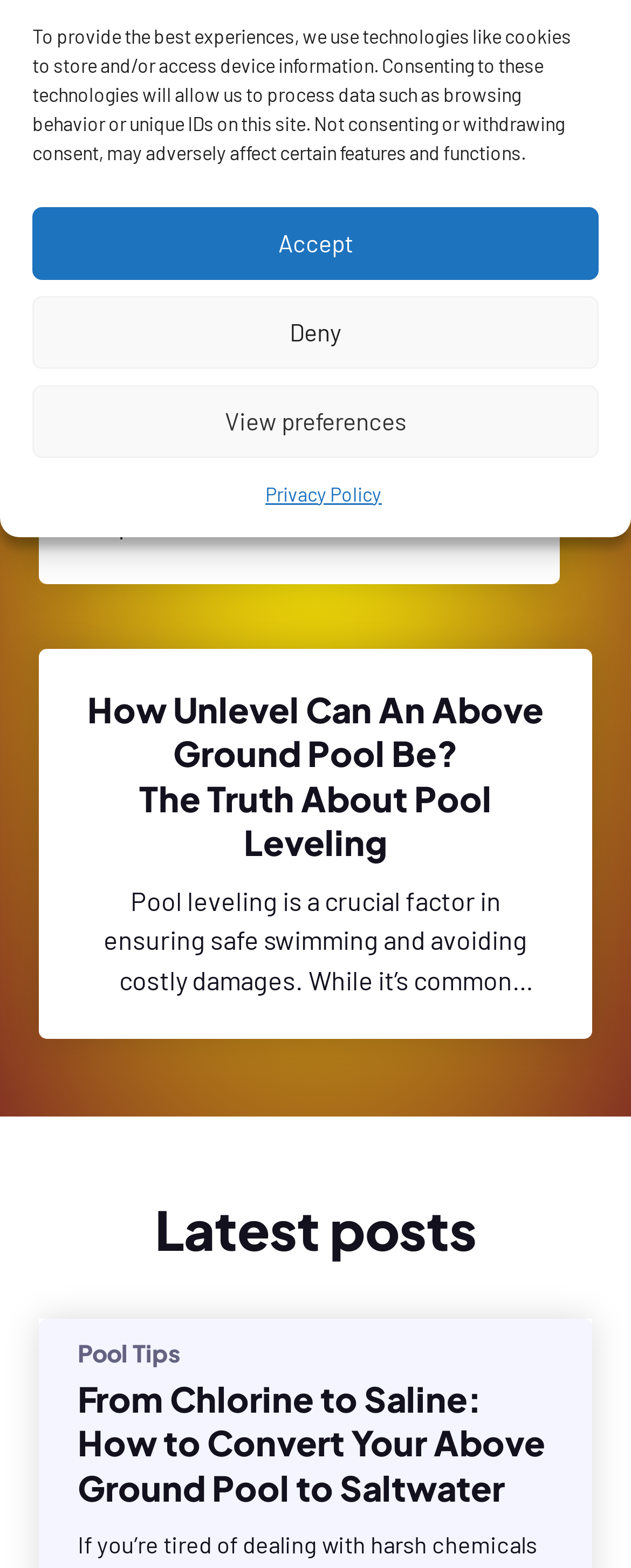Bounding box coordinates are given in the format (top-left x, top-left y, bottom-right x, bottom-right y). All values should be floating point numbers between 0 and 1. Provide the bounding box coordinate for the UI element described as: Privacy Policy

[0.421, 0.302, 0.605, 0.327]